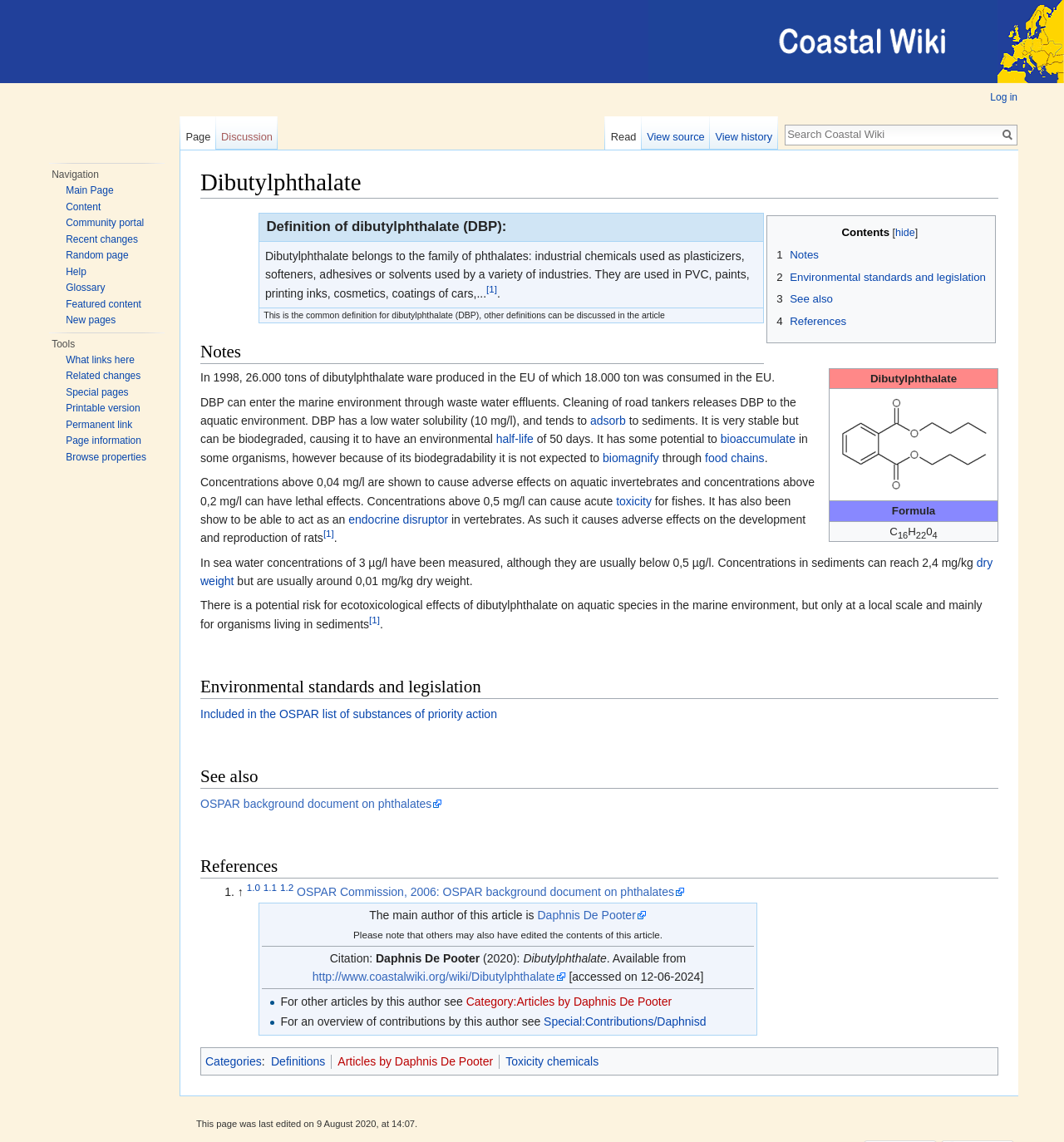What happens to DBP in the aquatic environment?
Refer to the image and provide a one-word or short phrase answer.

it adsorbs to sediments